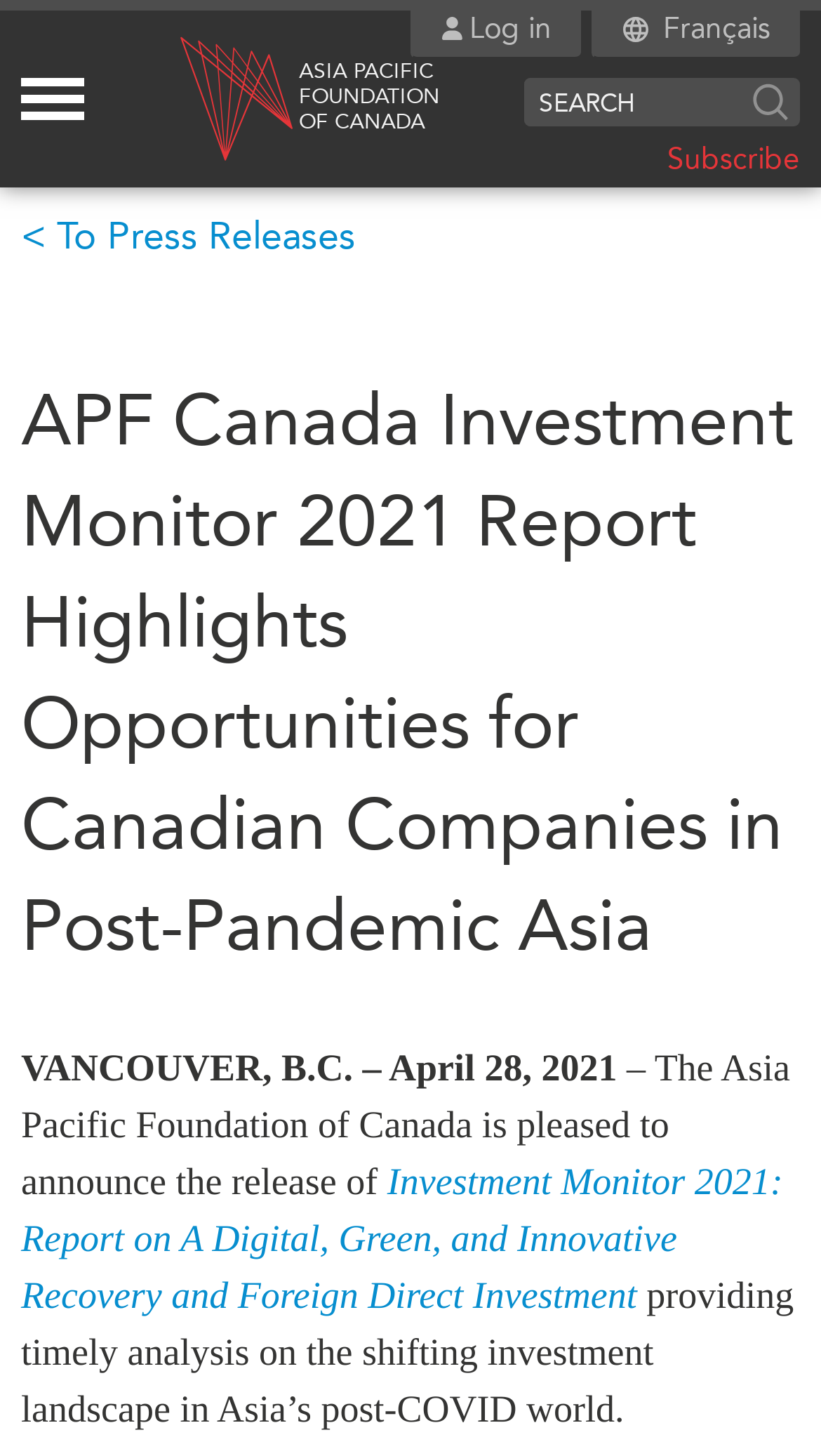Please give a concise answer to this question using a single word or phrase: 
What is the topic of the report announced on the webpage?

Investment Monitor 2021